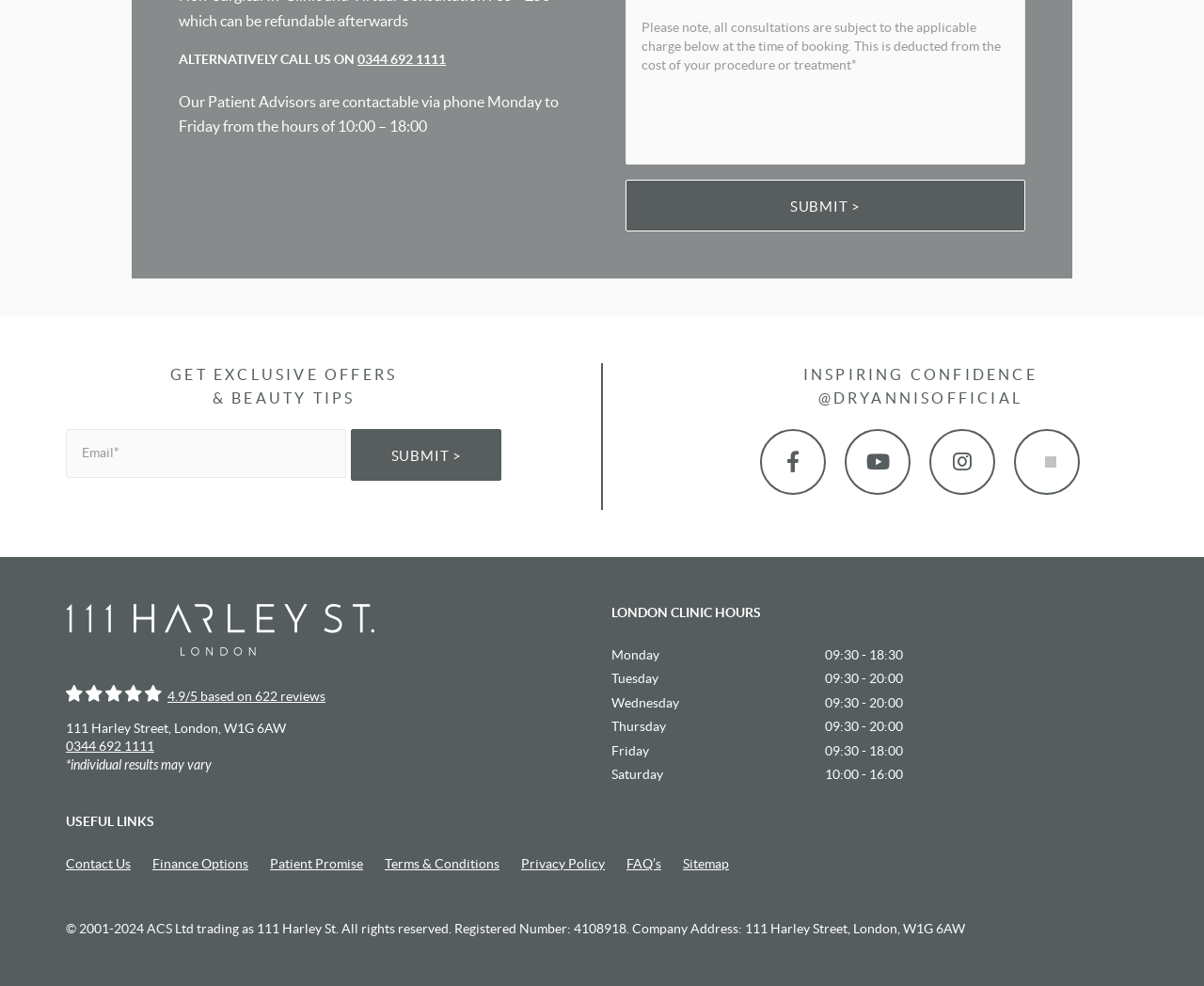Determine the bounding box coordinates of the clickable region to follow the instruction: "Submit the form".

[0.52, 0.182, 0.852, 0.234]